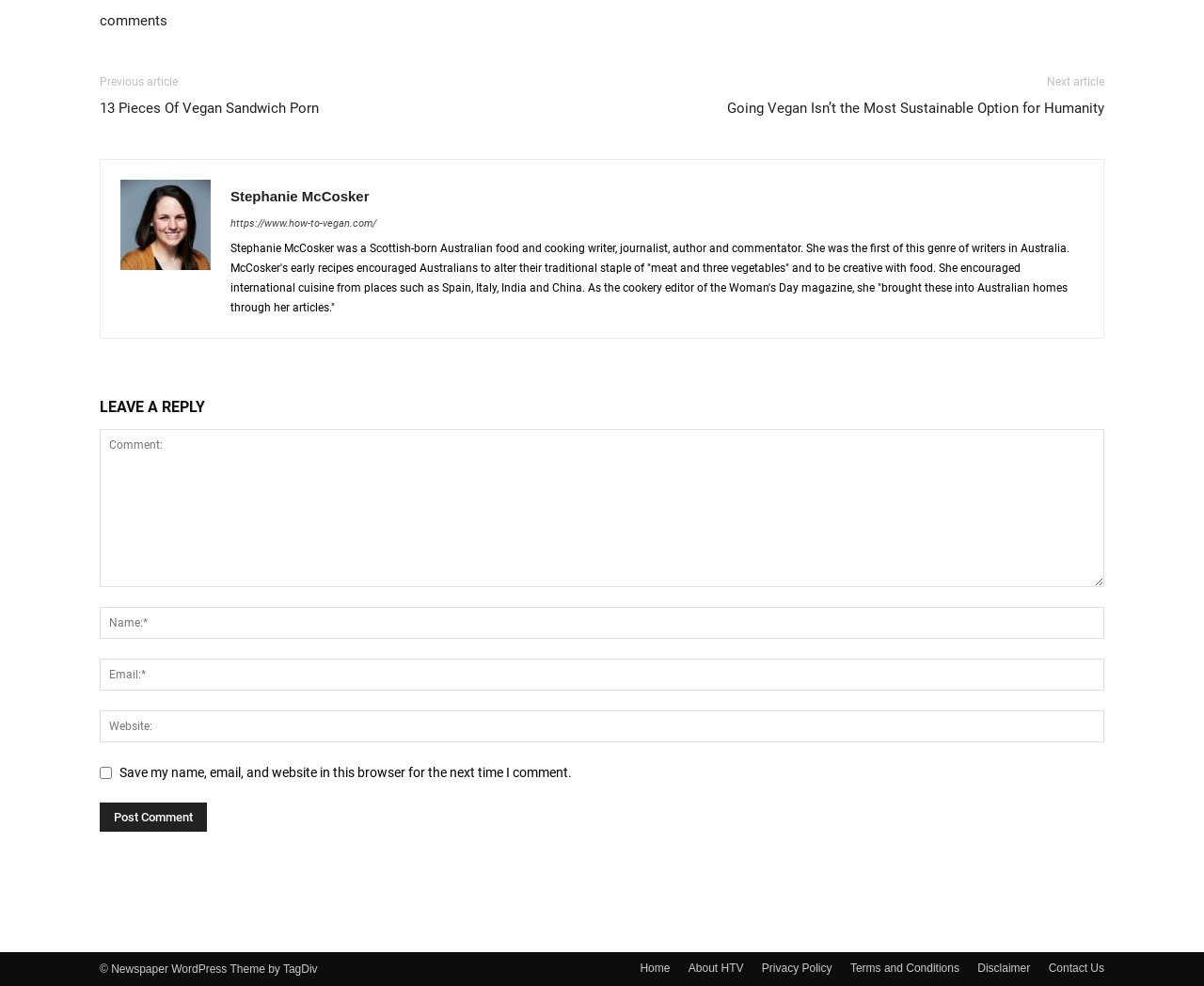Respond with a single word or phrase:
What is the topic of the article?

Veganism